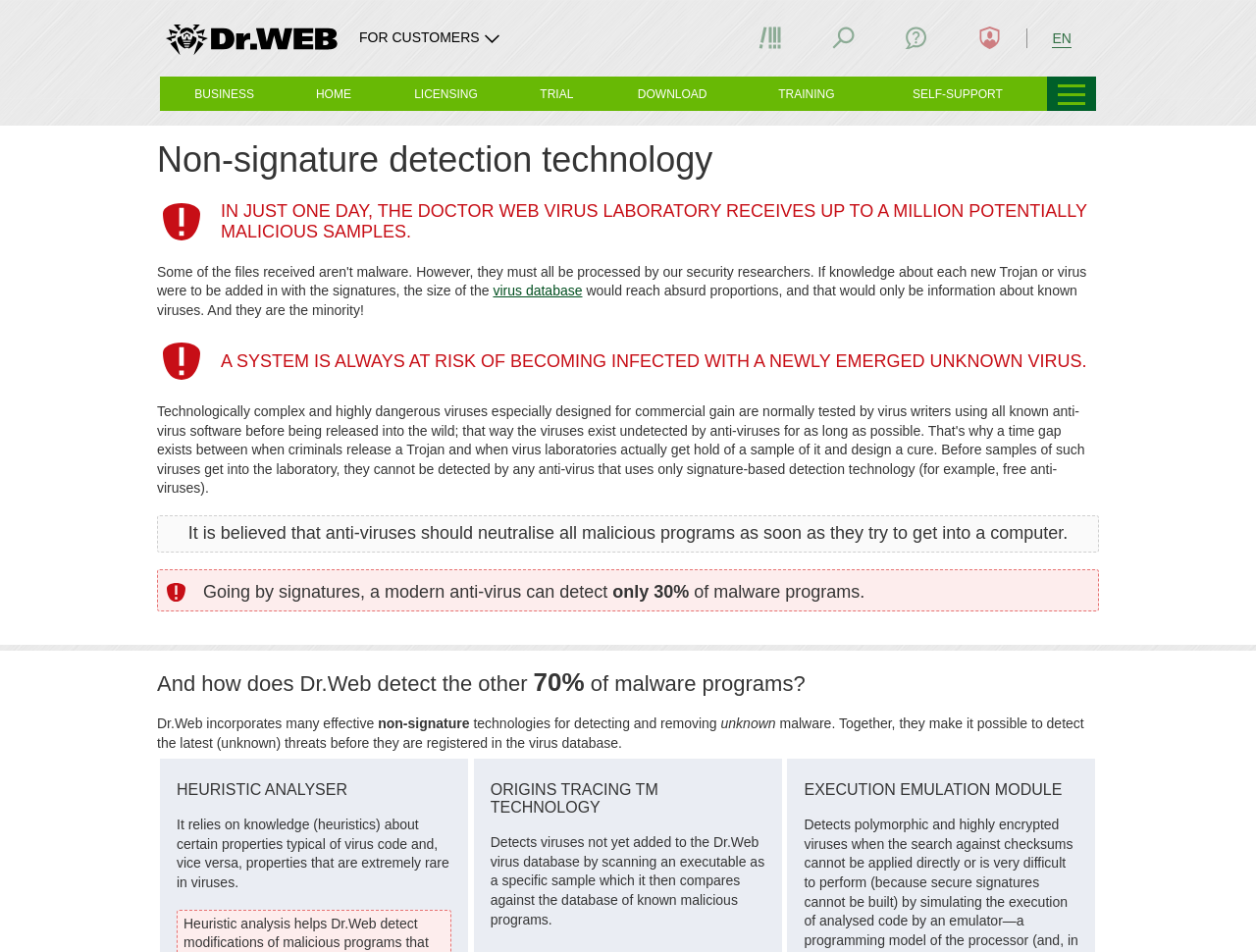How many links are there in the top navigation menu?
Refer to the image and answer the question using a single word or phrase.

5